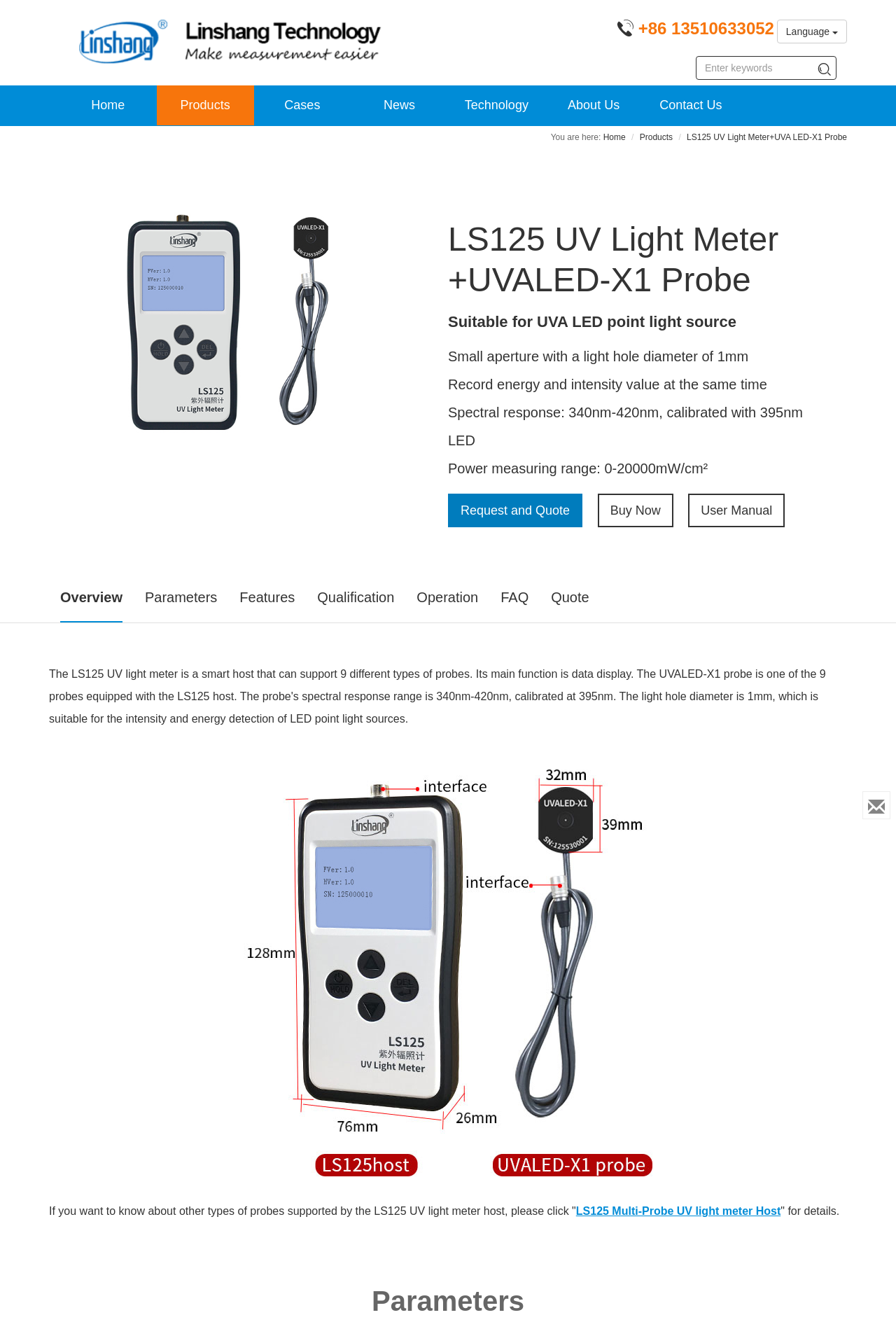Answer the question below using just one word or a short phrase: 
What is the purpose of the LS125 UV Light Meter?

Measure intensity & energy of point or spot LED light source